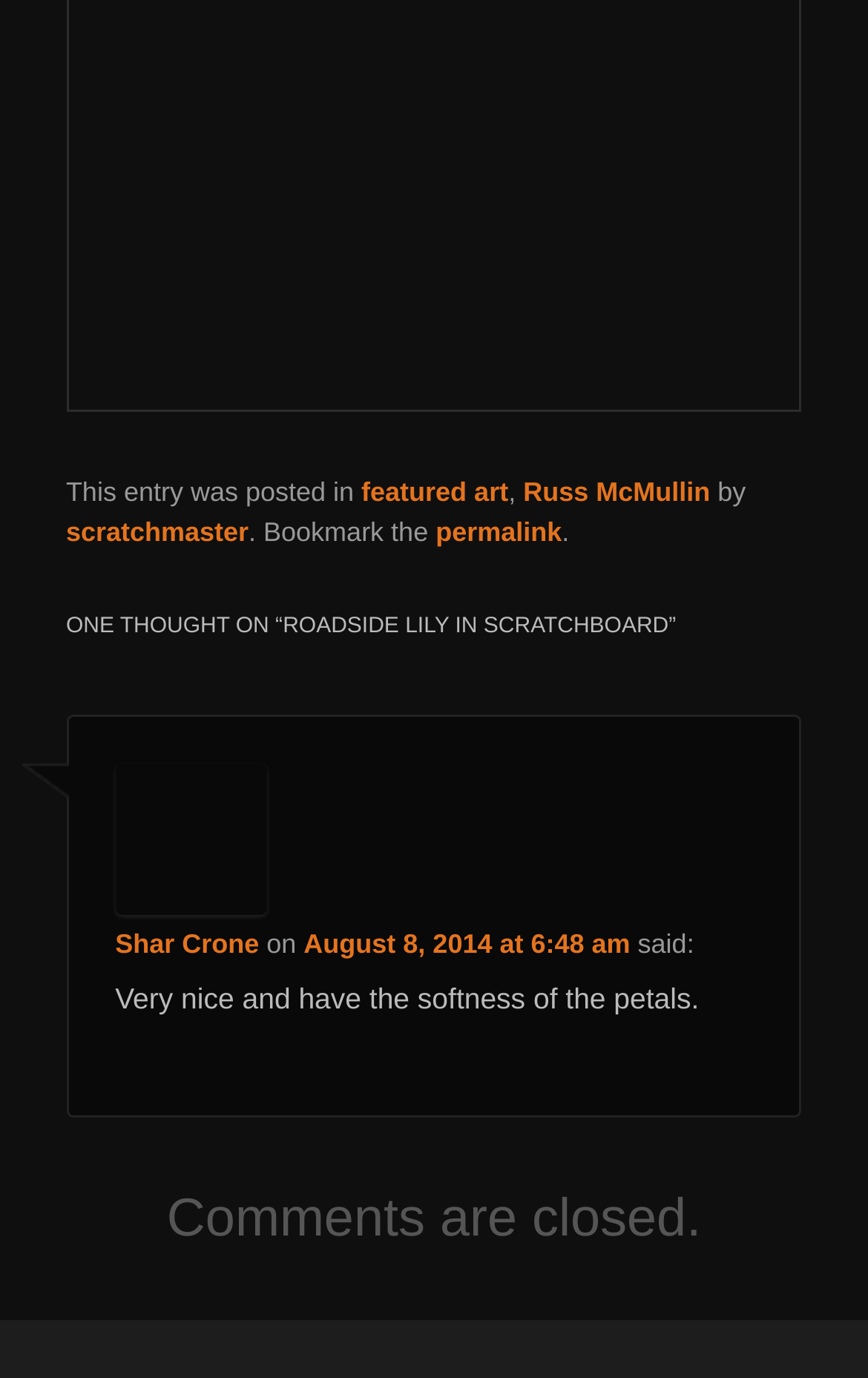What is the date of the comment?
Provide a comprehensive and detailed answer to the question.

I found the date of the comment by looking at the text 'August 8, 2014 at 6:48 am' which is associated with the comment 'Very nice and have the softness of the petals.'.